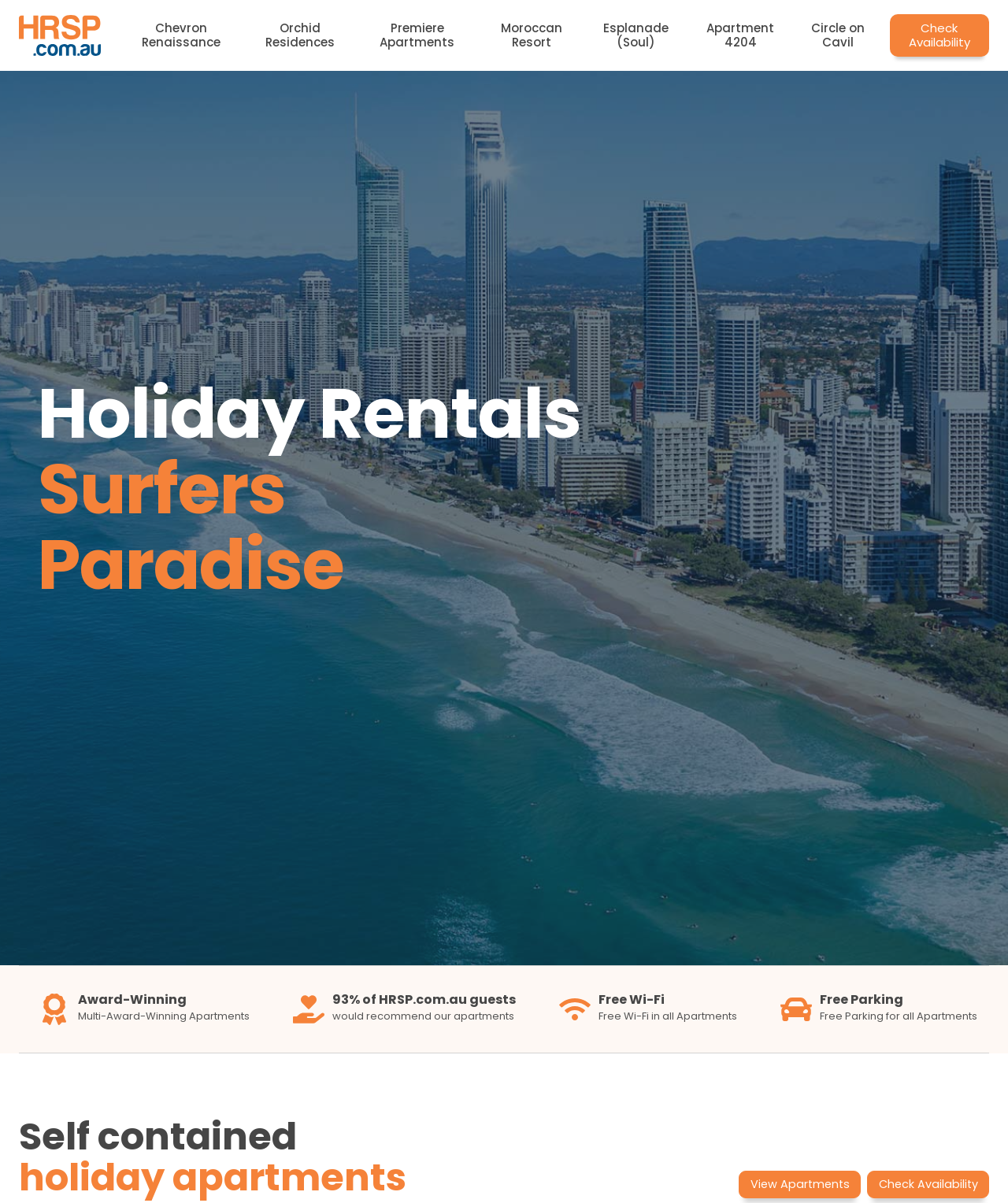Use a single word or phrase to respond to the question:
What amenities do the apartments offer?

Free Wi-Fi and Parking